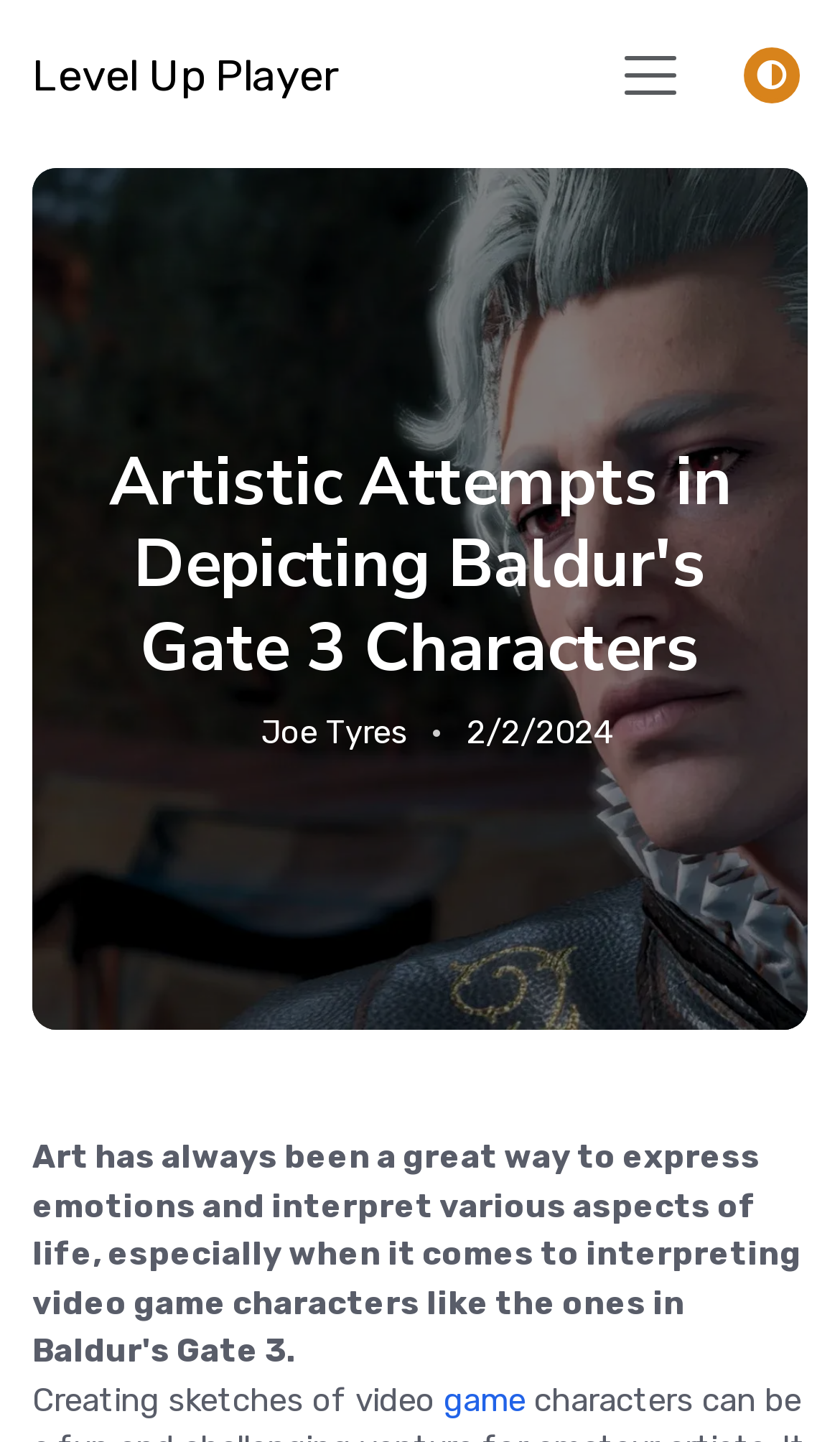Using the format (top-left x, top-left y, bottom-right x, bottom-right y), and given the element description, identify the bounding box coordinates within the screenshot: Menu

[0.736, 0.024, 0.813, 0.081]